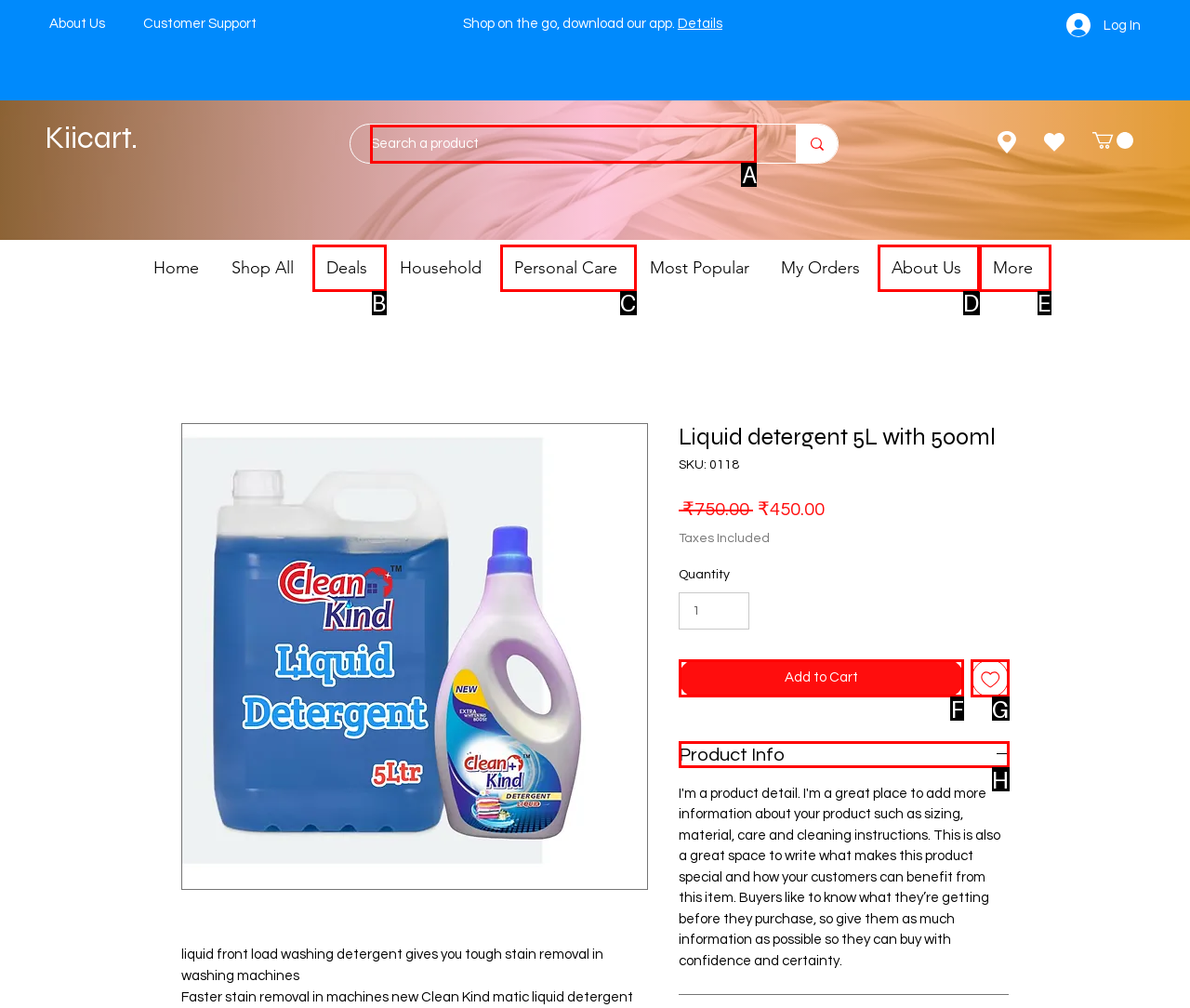Determine the option that best fits the description: More
Reply with the letter of the correct option directly.

E